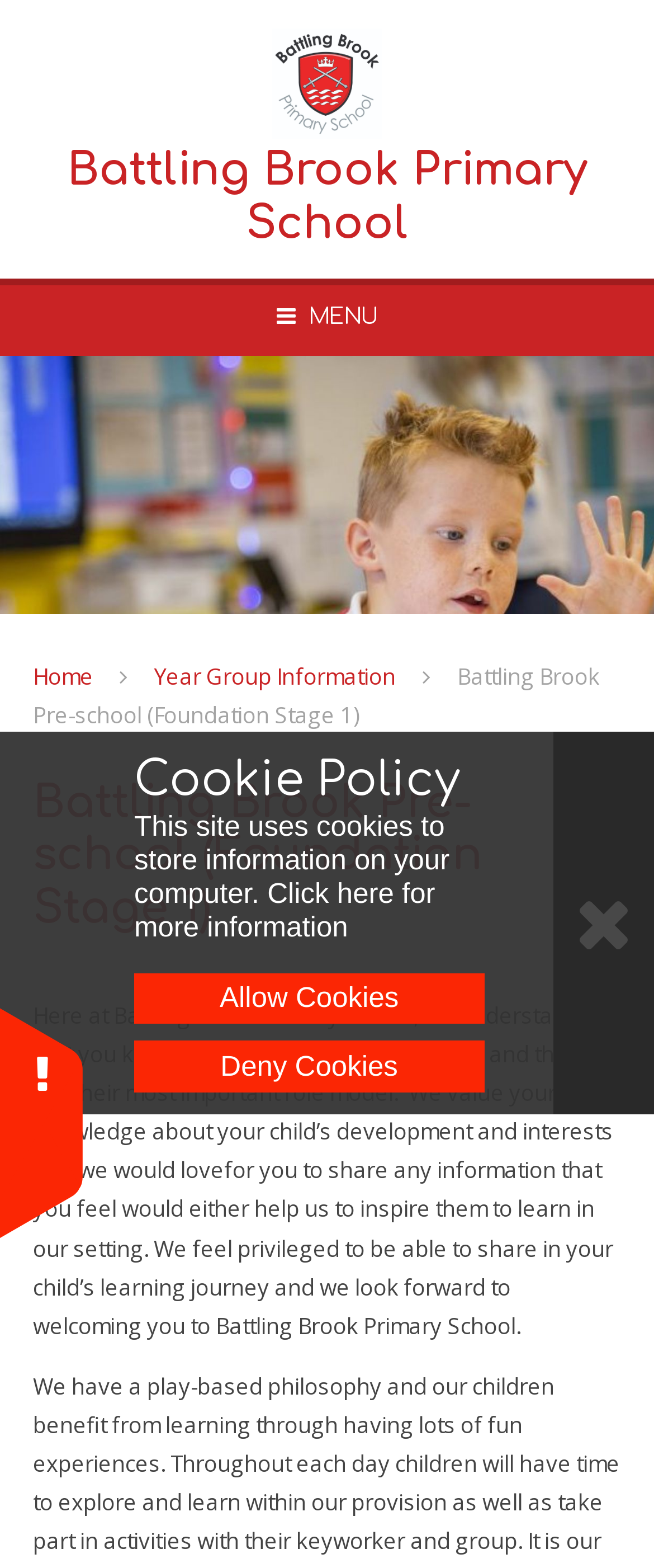What is the purpose of the 'Toggle mobile menu' button?
Using the visual information, respond with a single word or phrase.

To open or close the mobile menu